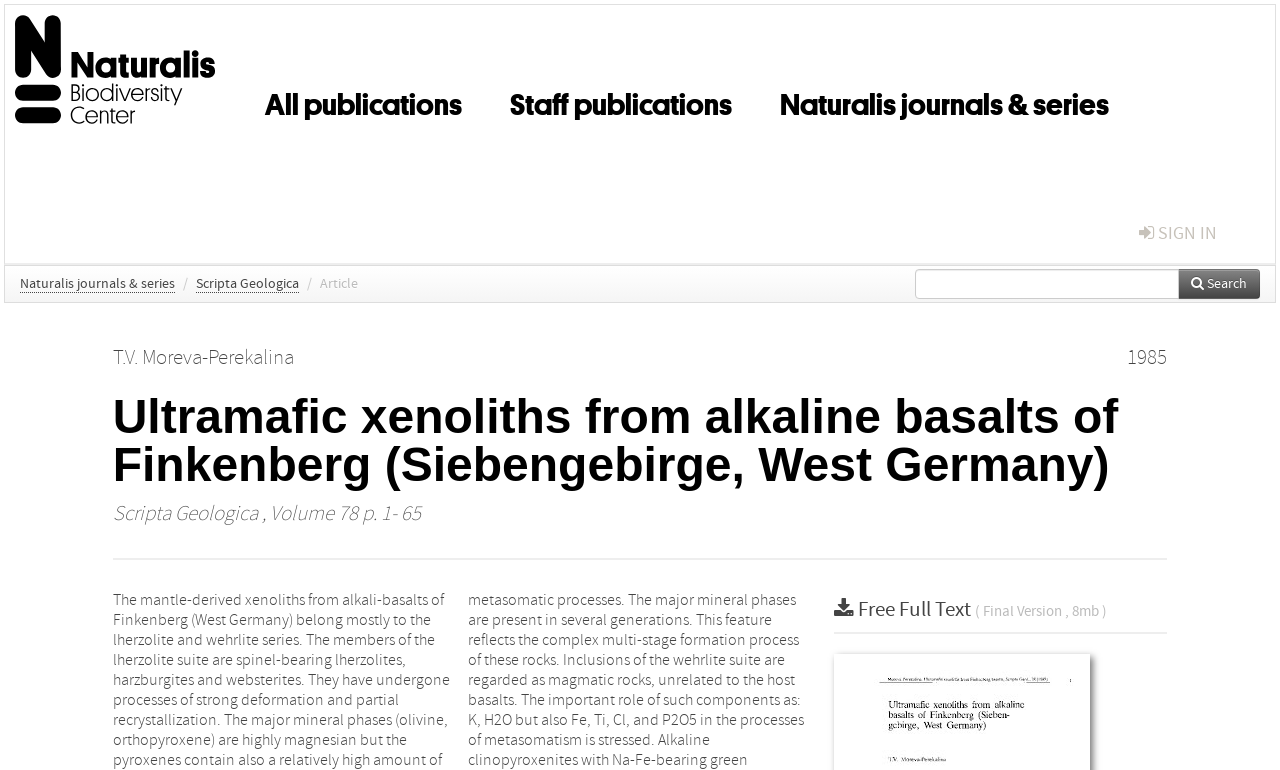Please identify the bounding box coordinates of the element that needs to be clicked to execute the following command: "download full text". Provide the bounding box using four float numbers between 0 and 1, formatted as [left, top, right, bottom].

[0.651, 0.777, 0.865, 0.808]